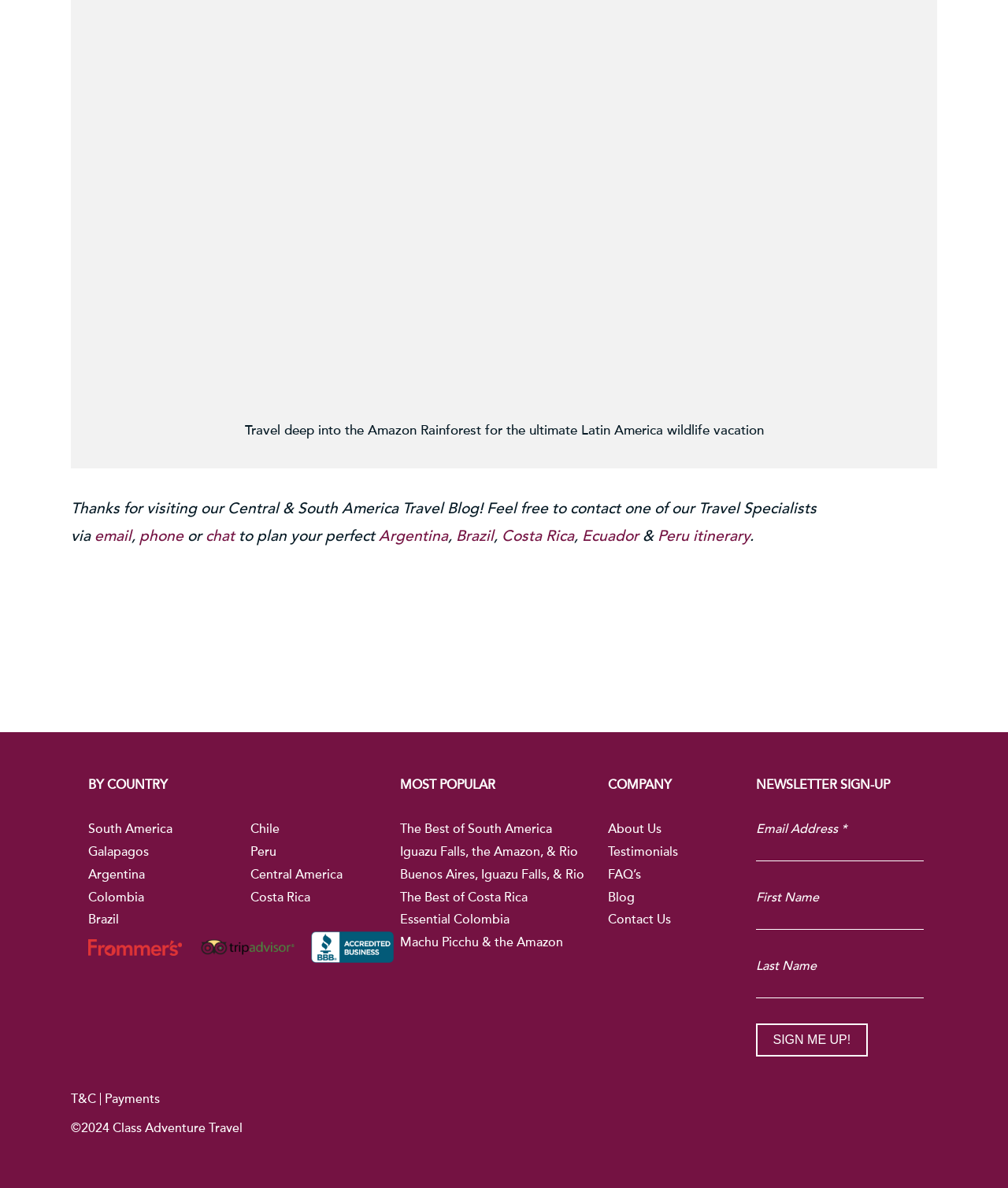Specify the bounding box coordinates of the area to click in order to follow the given instruction: "Plan your perfect Argentina itinerary."

[0.376, 0.443, 0.445, 0.459]